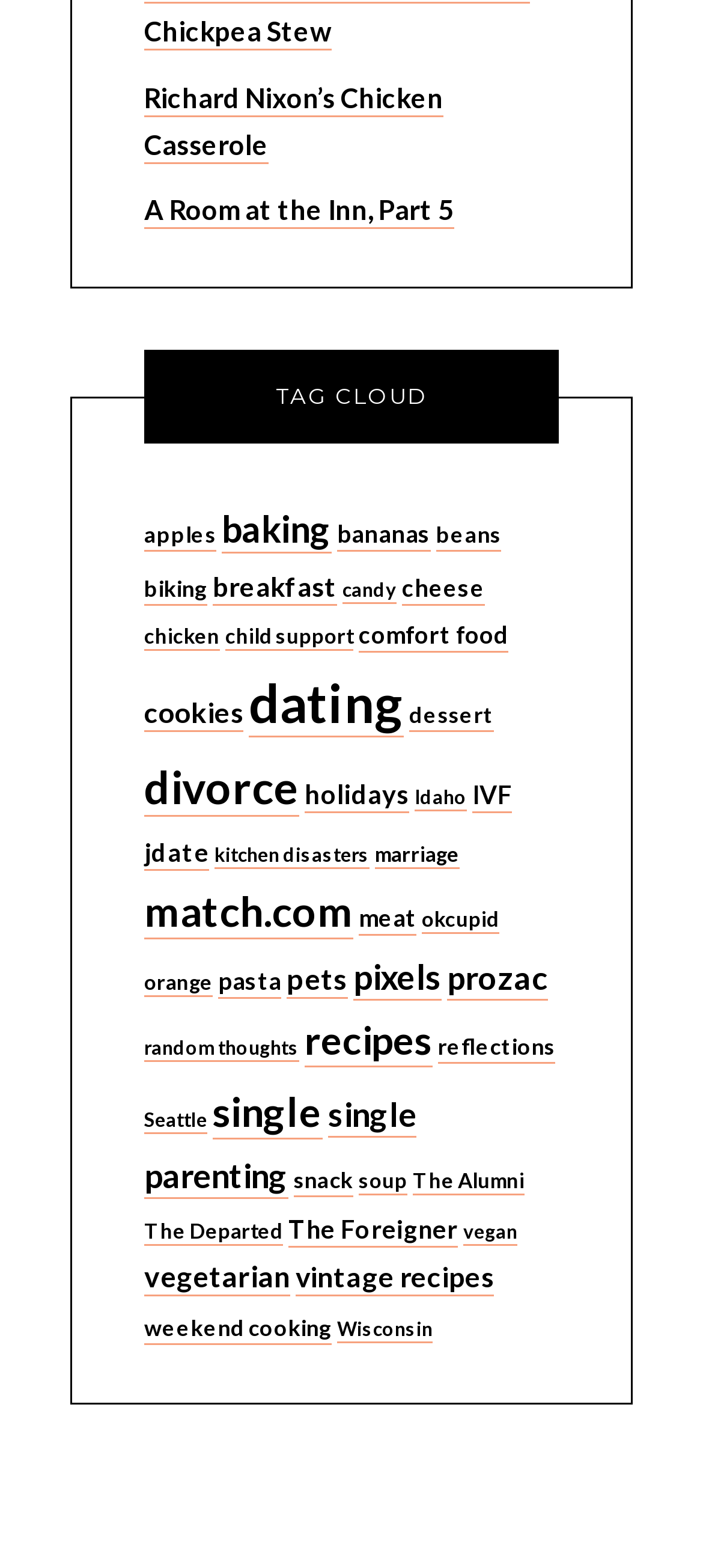Locate the bounding box coordinates of the clickable element to fulfill the following instruction: "Listen on Spotify". Provide the coordinates as four float numbers between 0 and 1 in the format [left, top, right, bottom].

None